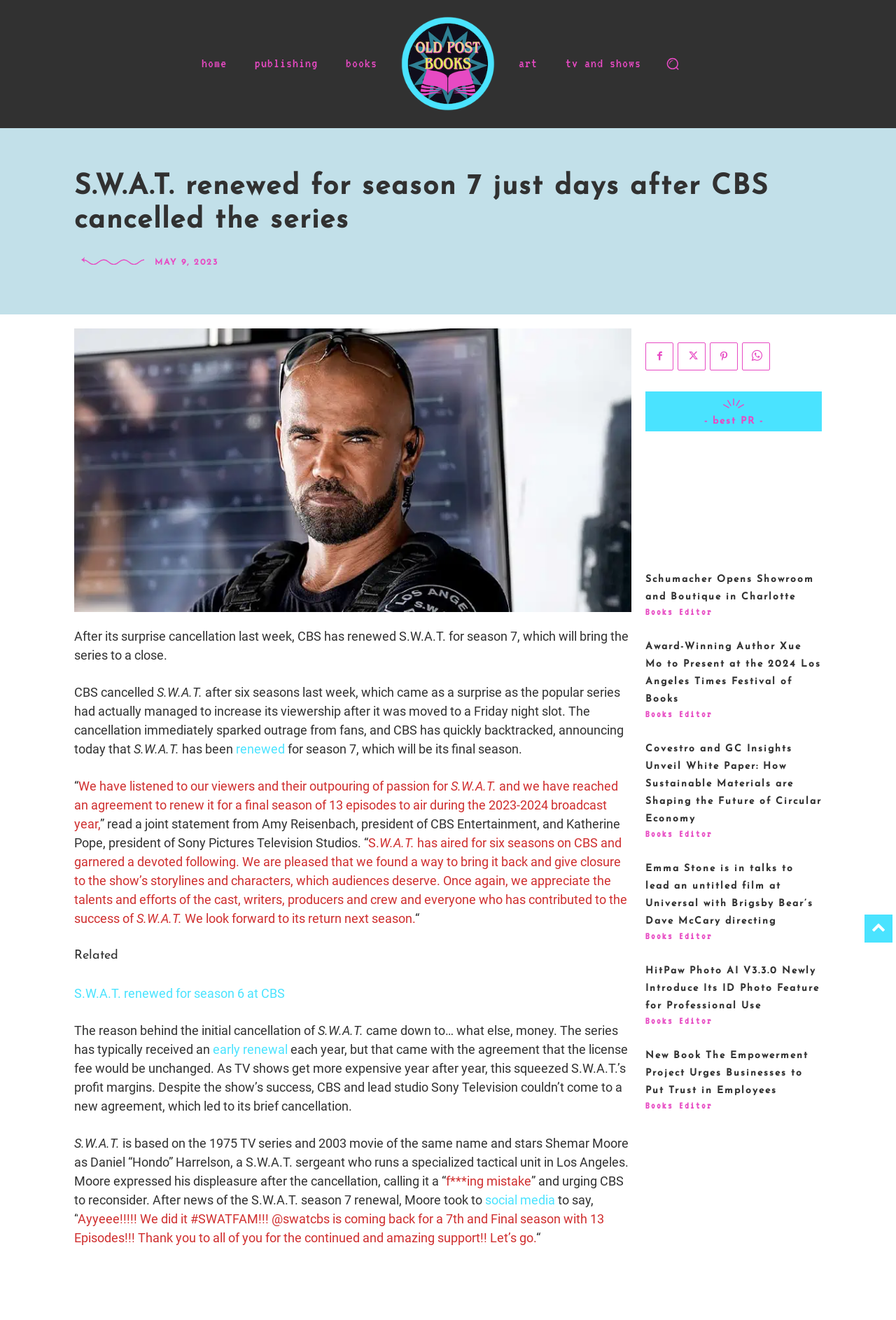Determine the bounding box coordinates for the area that should be clicked to carry out the following instruction: "search".

[0.739, 0.04, 0.763, 0.056]